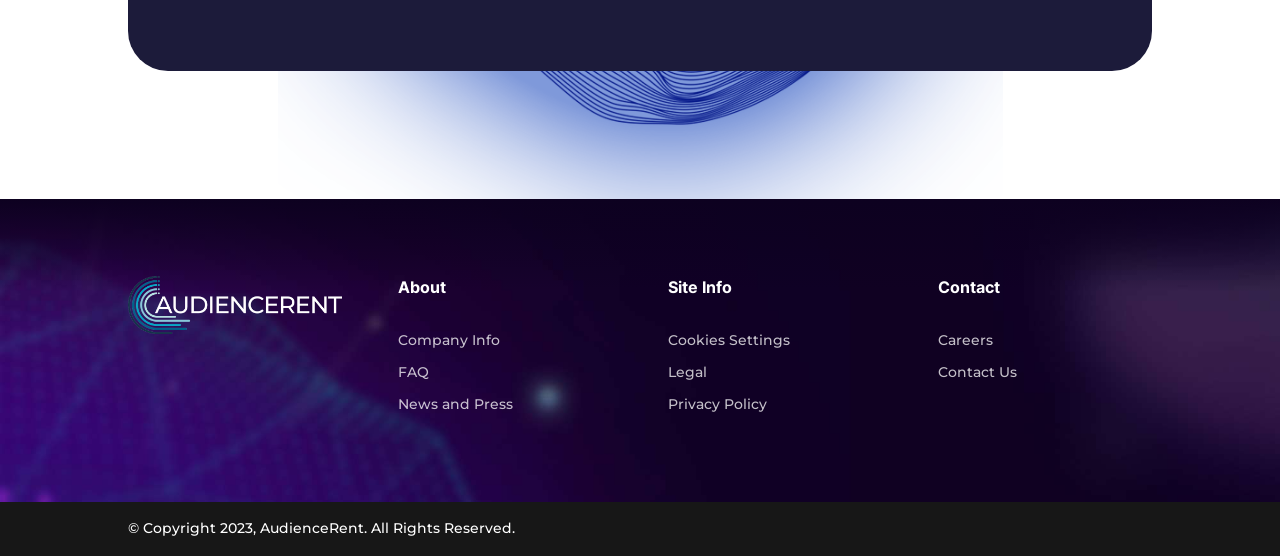Predict the bounding box coordinates of the UI element that matches this description: "News and Press". The coordinates should be in the format [left, top, right, bottom] with each value between 0 and 1.

[0.311, 0.711, 0.401, 0.743]